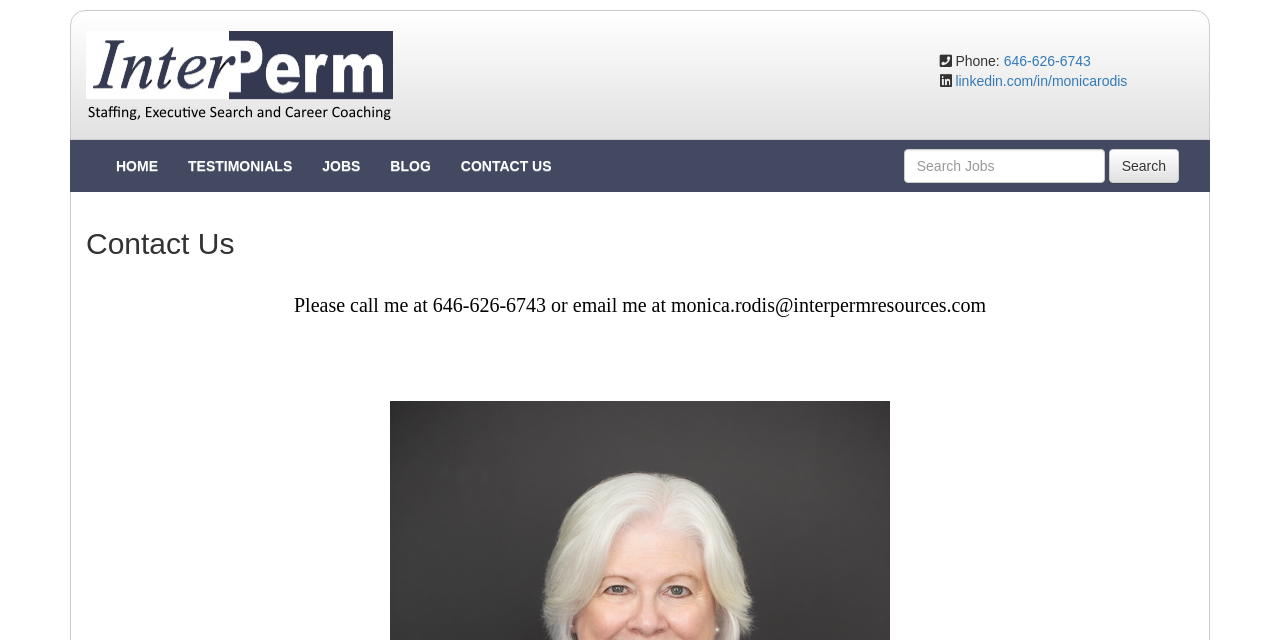Please find the bounding box coordinates of the element that must be clicked to perform the given instruction: "click the phone number". The coordinates should be four float numbers from 0 to 1, i.e., [left, top, right, bottom].

[0.784, 0.083, 0.852, 0.108]